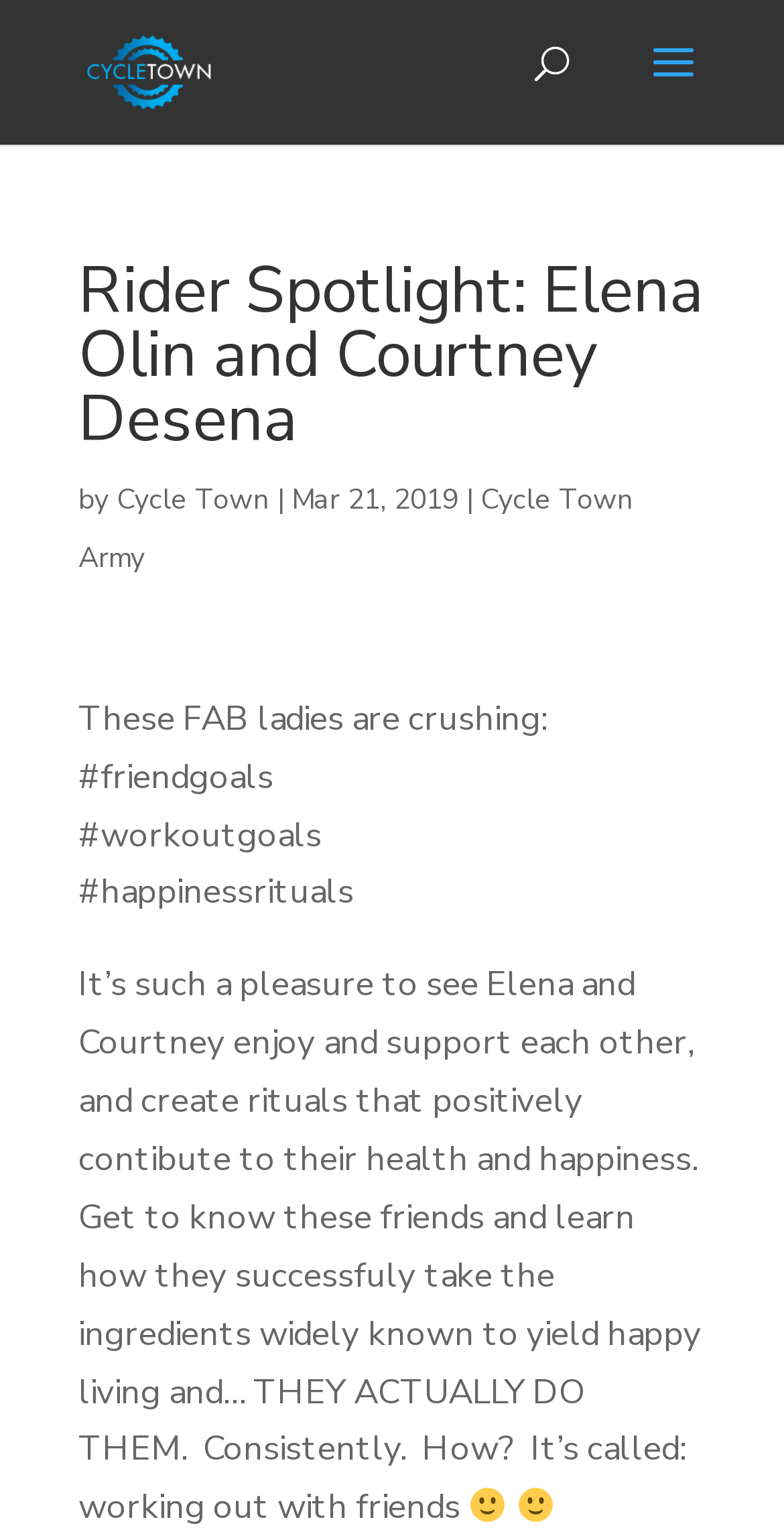Who are the riders featured in the spotlight?
Analyze the image and provide a thorough answer to the question.

The riders featured in the spotlight can be found in the heading 'Rider Spotlight: Elena Olin and Courtney Desena'. This heading is located near the top of the webpage and is a prominent feature.